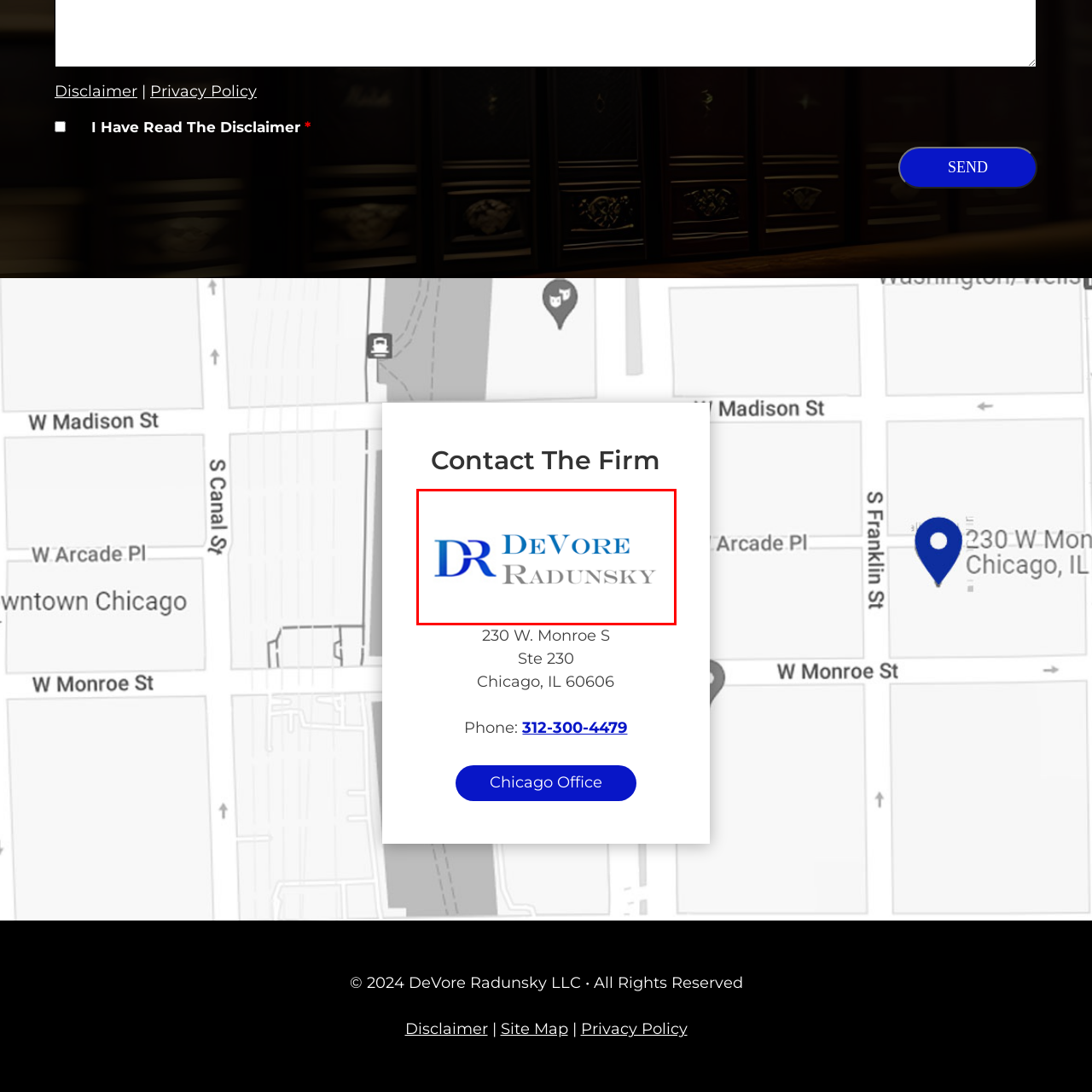Provide a detailed account of the visual content within the red-outlined section of the image.

The image prominently features the logo of DeVore Radunsky LLC, showcasing the firm's name in an elegant and modern design. The initials "DR" are displayed in a striking blue color, while the company name "DeVore" is styled in a bold, sophisticated font, also in blue. Below it, the surname "Radunsky" appears in a sleek silver tone, providing a contrast that highlights the duality of the firm's identity. This logo effectively represents a professional brand, likely associated with legal or consulting services, serving as a visual anchor for the company's presence.